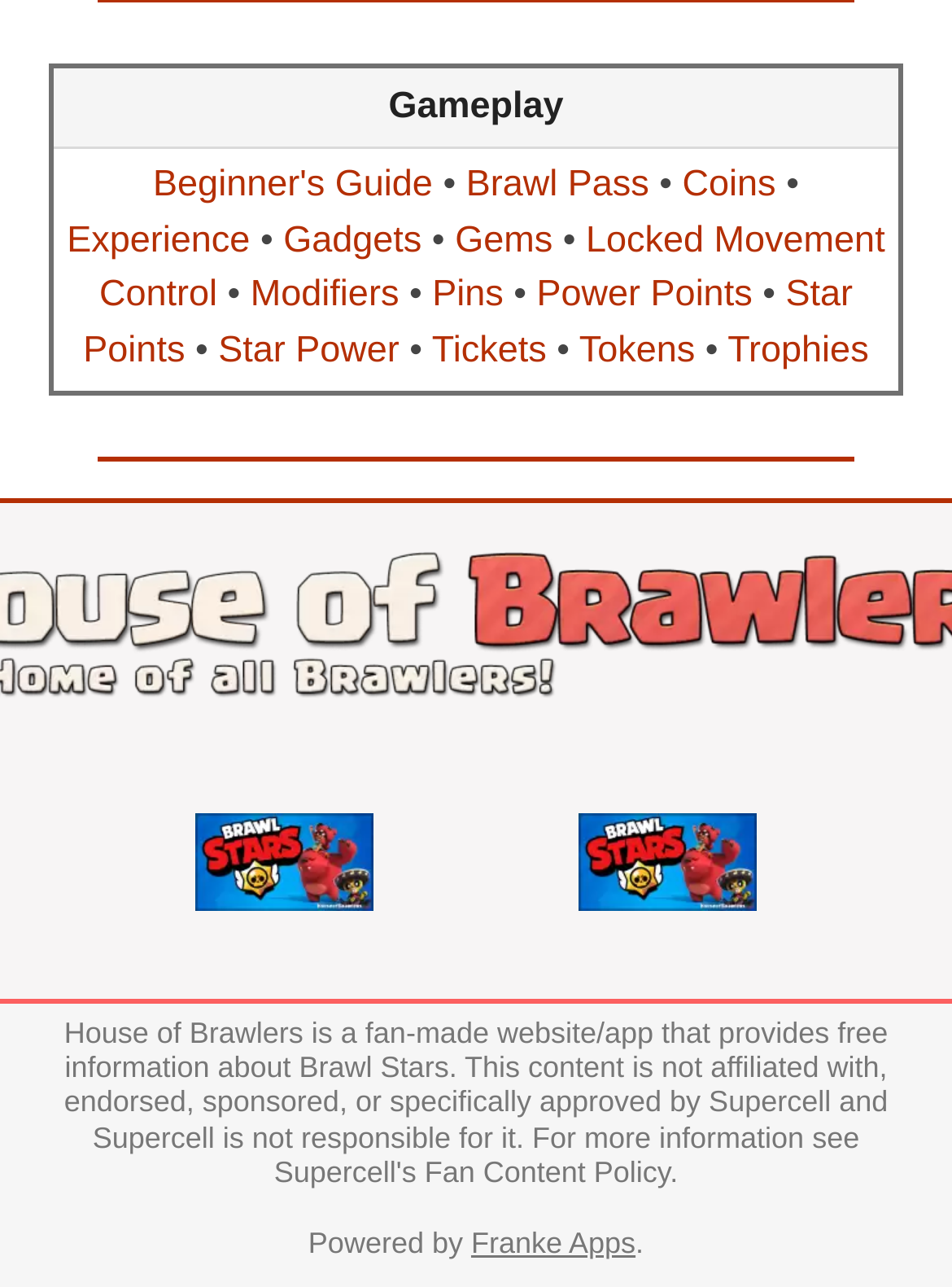Please use the details from the image to answer the following question comprehensively:
What is the category of the first link in the table?

The first link in the table is 'Beginner's Guide' which falls under the category of 'Gameplay'.